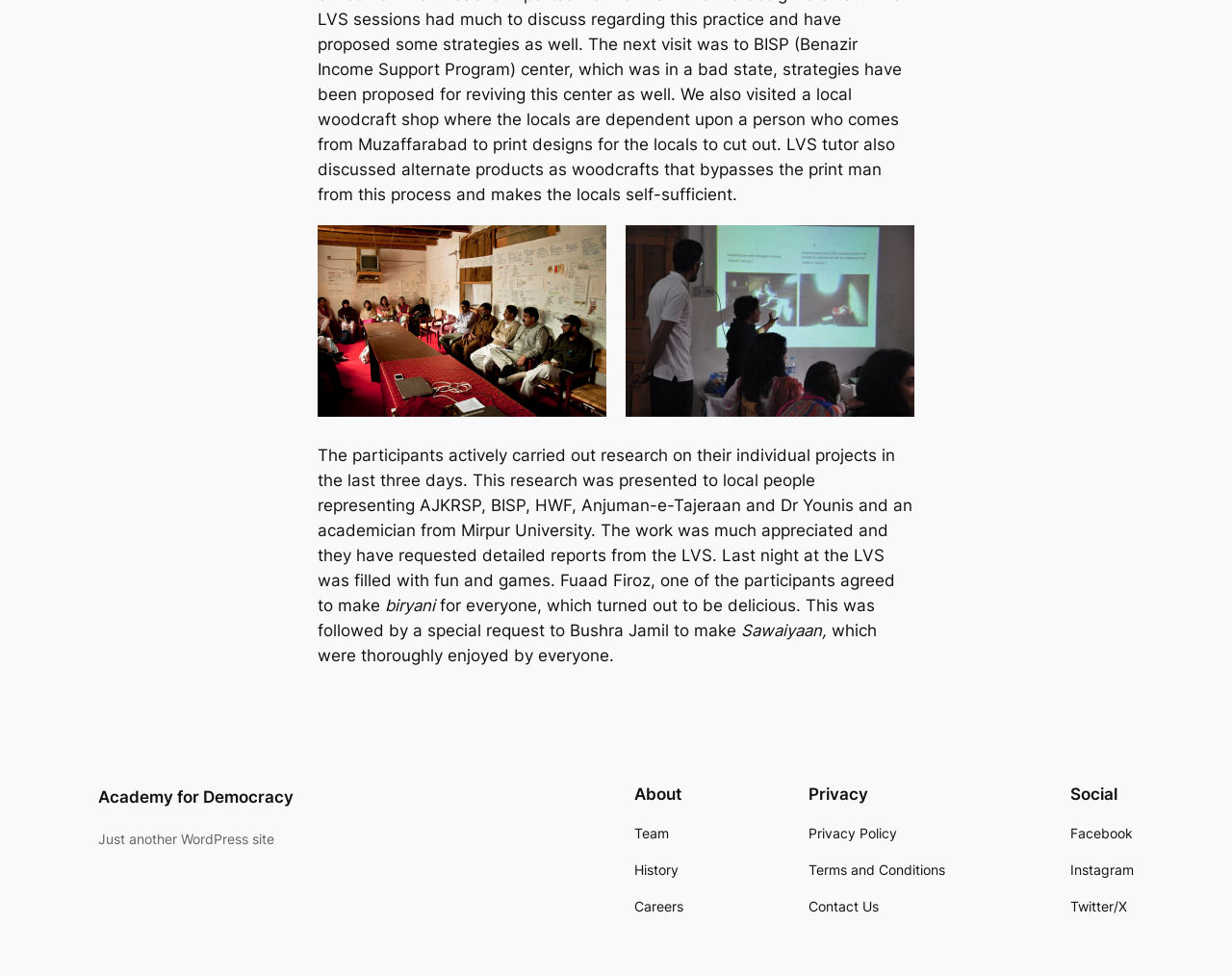Show the bounding box coordinates for the element that needs to be clicked to execute the following instruction: "view last day1". Provide the coordinates in the form of four float numbers between 0 and 1, i.e., [left, top, right, bottom].

[0.258, 0.412, 0.492, 0.431]